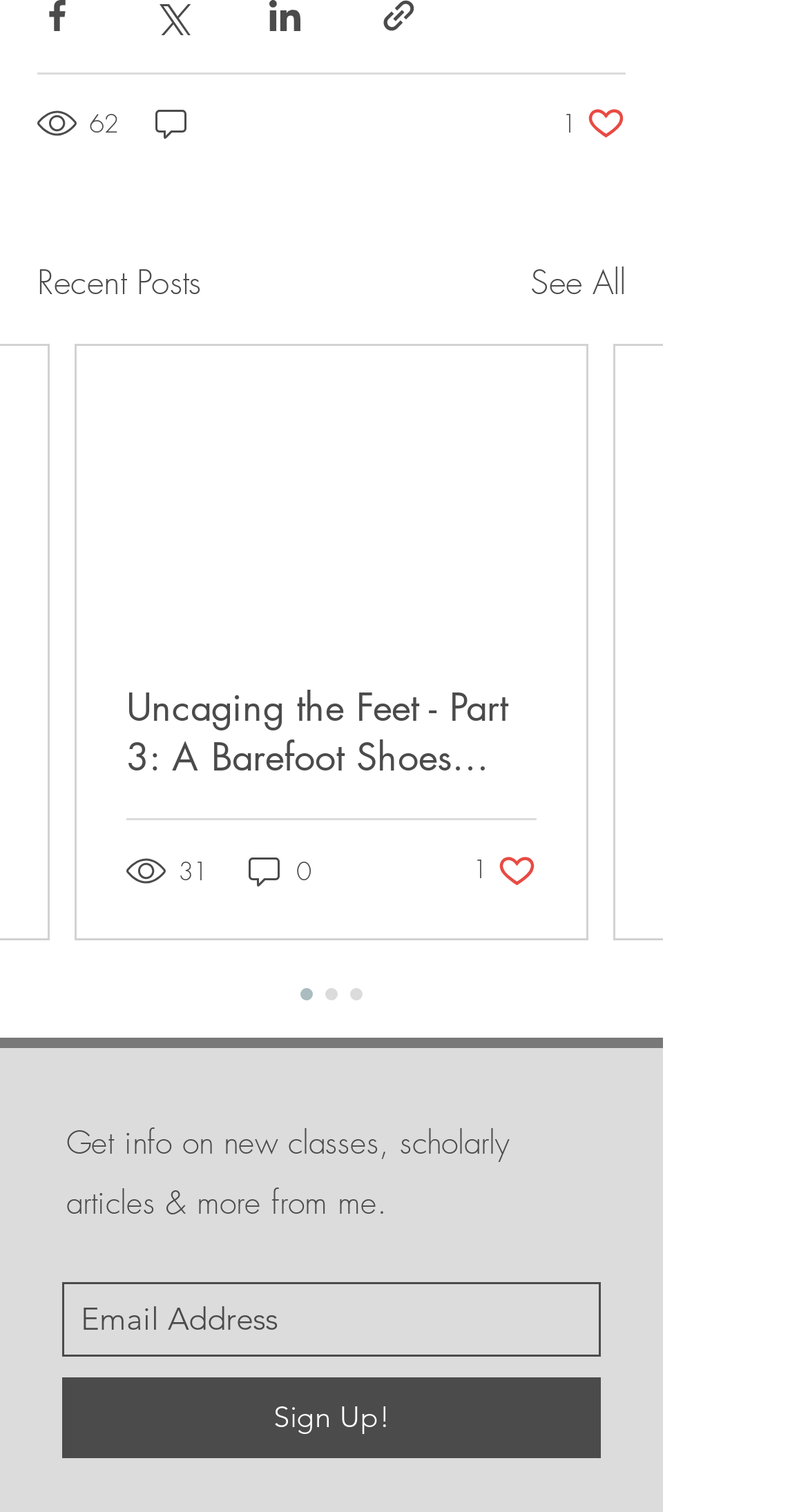Locate the bounding box coordinates of the region to be clicked to comply with the following instruction: "Like a post". The coordinates must be four float numbers between 0 and 1, in the form [left, top, right, bottom].

[0.695, 0.069, 0.774, 0.095]